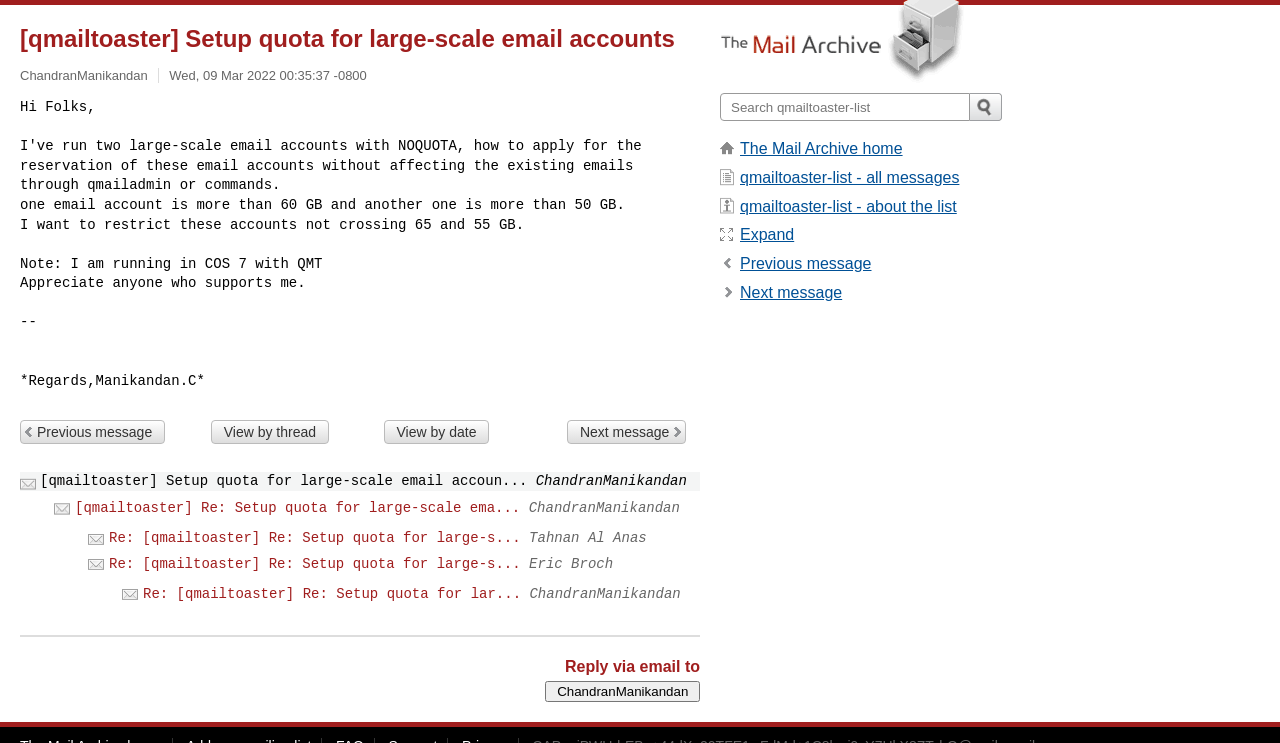Answer the question with a single word or phrase: 
What is the purpose of the button at the bottom?

Reply via email